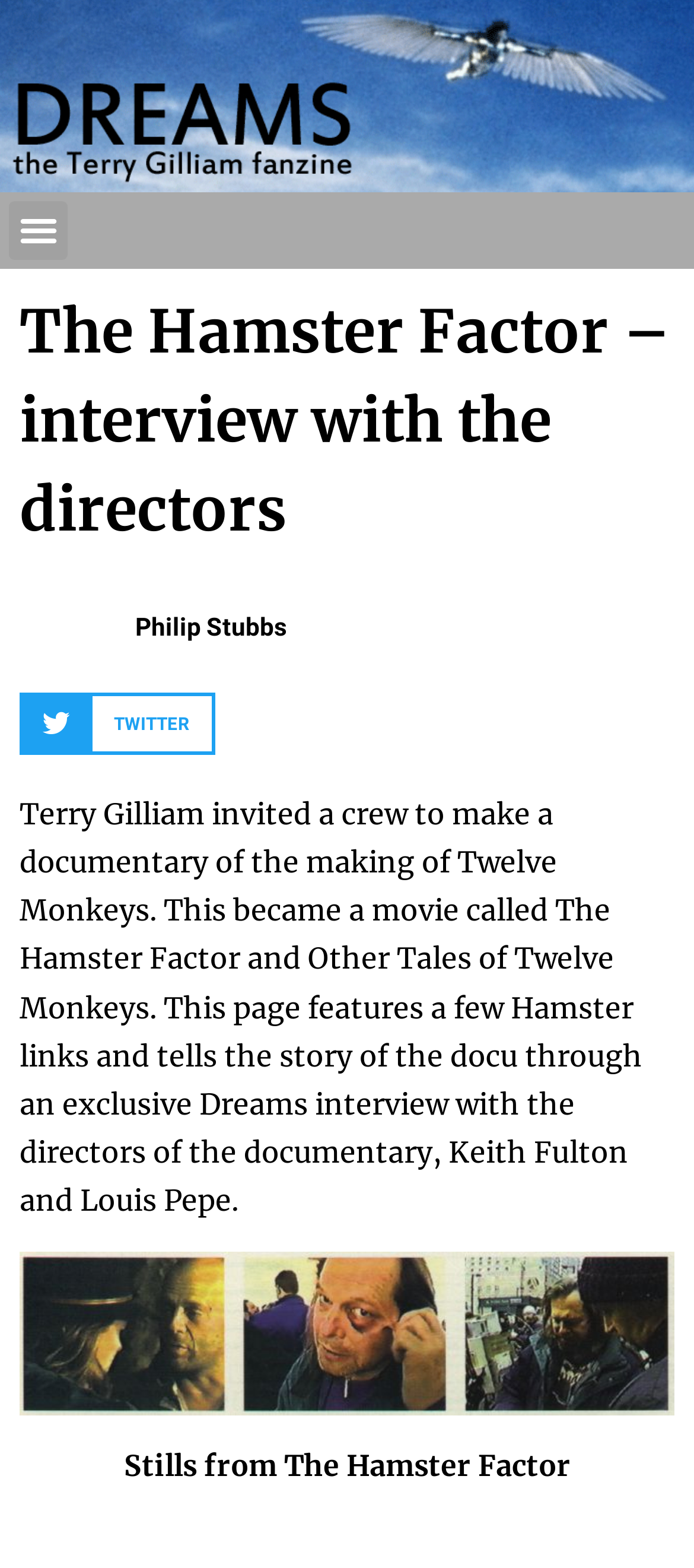What is the platform to share the content?
Please answer the question with a detailed response using the information from the screenshot.

I found the answer by looking at the button element 'Share on twitter' and the StaticText element 'TWITTER' which is a child of the button element.